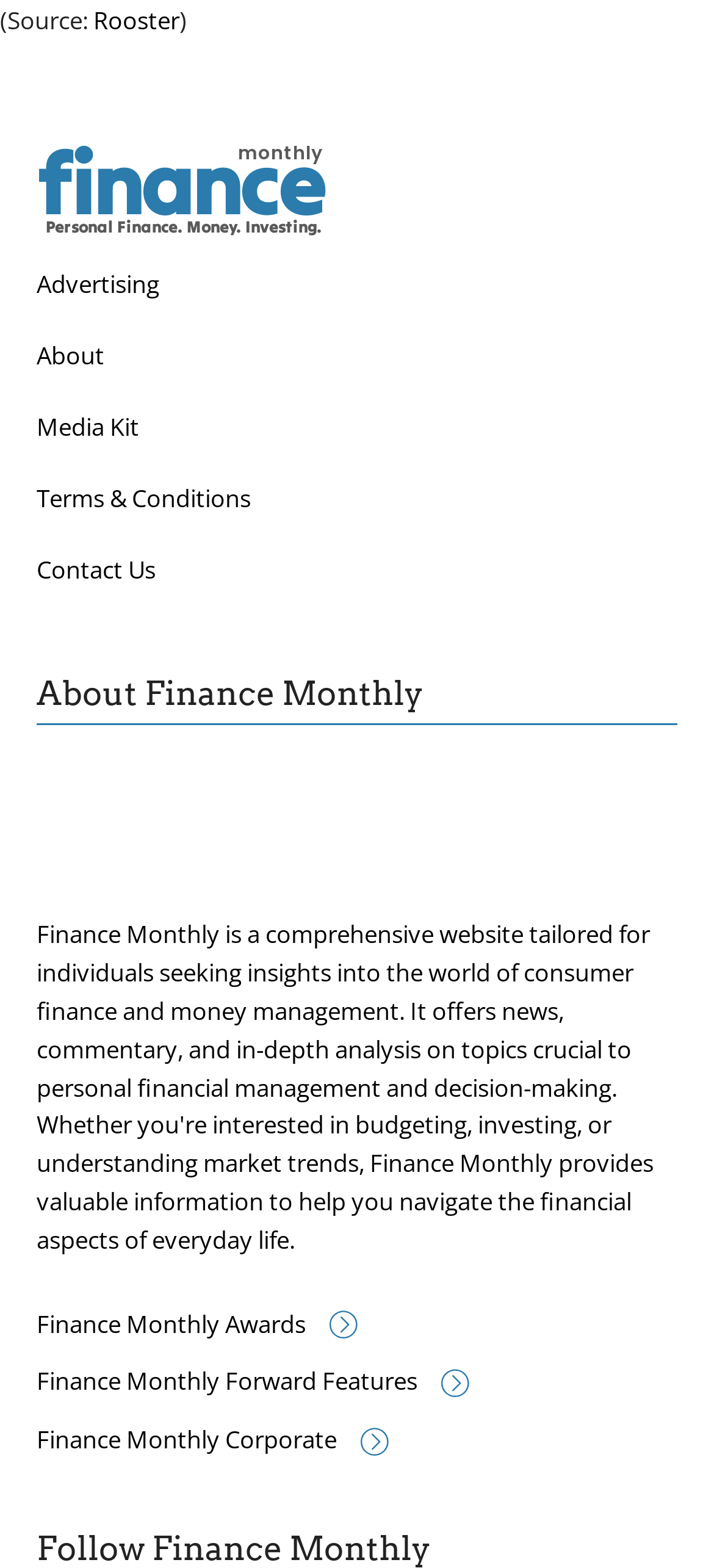What is the purpose of the chevron-right-circle icon?
Answer the question with a detailed explanation, including all necessary information.

The chevron-right-circle icon is used as a forward link icon, as it is used consistently next to links such as 'Finance Monthly Awards', 'Finance Monthly Forward Features', and 'Finance Monthly Corporate'.